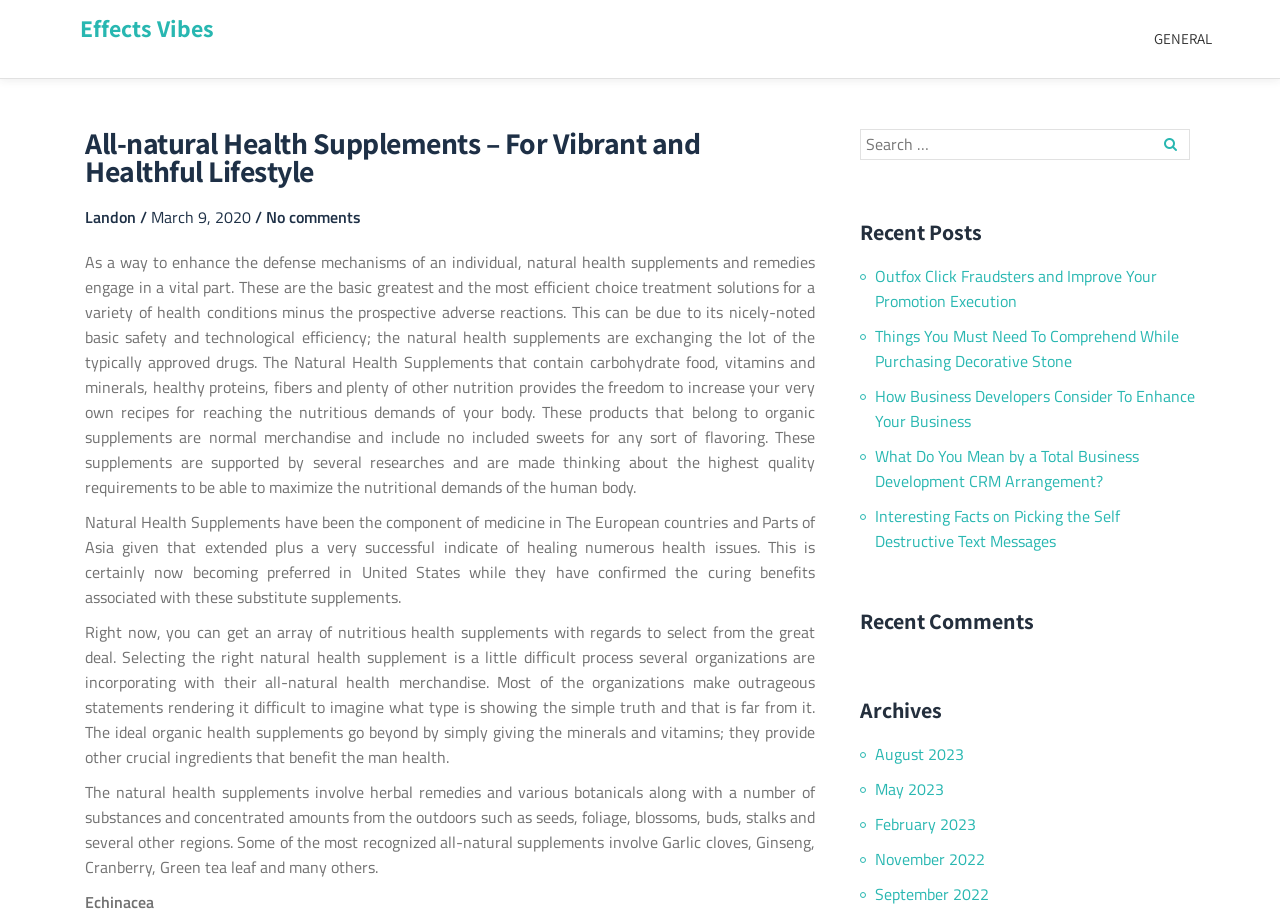Determine the bounding box coordinates of the region I should click to achieve the following instruction: "View the archives for August 2023". Ensure the bounding box coordinates are four float numbers between 0 and 1, i.e., [left, top, right, bottom].

[0.684, 0.813, 0.753, 0.839]